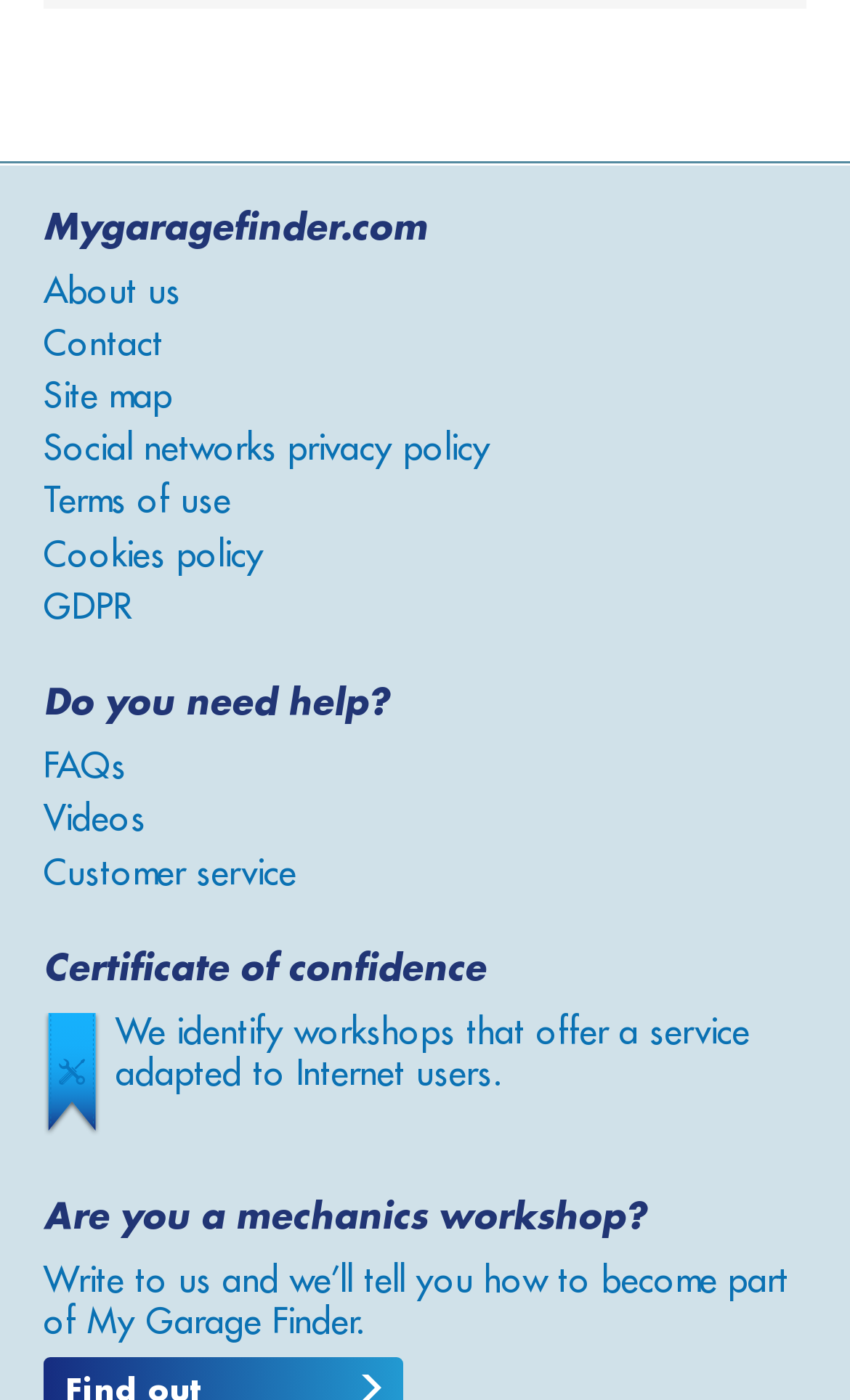Find the bounding box coordinates for the area that should be clicked to accomplish the instruction: "Write to us".

[0.051, 0.903, 0.928, 0.957]